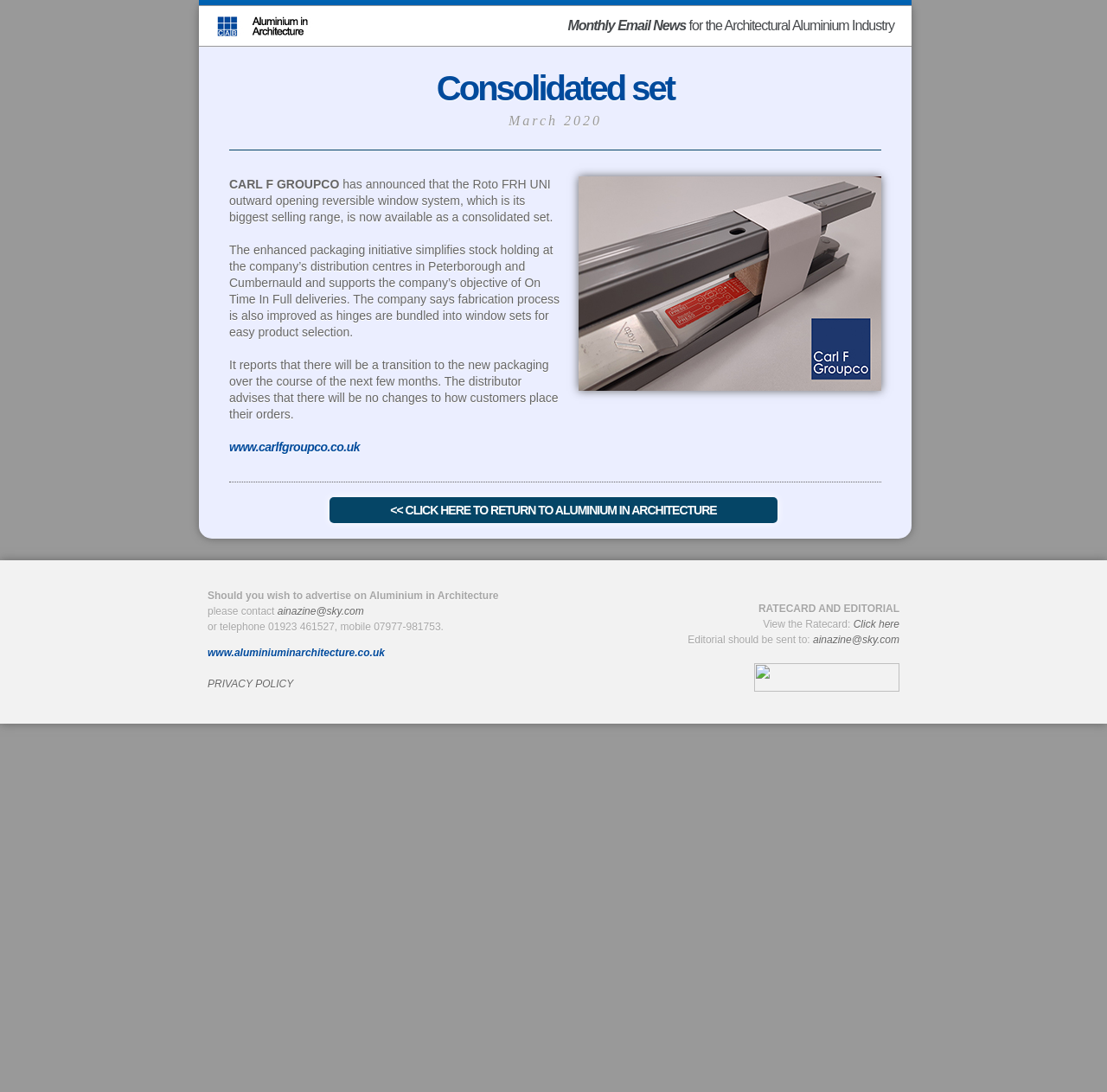Generate a comprehensive description of the contents of the webpage.

The webpage is titled "Aluminium in Architecture March 2020" and appears to be a newsletter or email newsletter for the architectural aluminium industry. 

At the top of the page, there is a table with three rows. The first row is empty, the second row contains a grid cell with a heading "Monthly Email News for the Architectural Aluminium Industry", and the third row contains a grid cell with a news article titled "Consolidated set March 2020". 

The news article "Consolidated set March 2020" is about CARL F GROUPCO, which has announced that its biggest selling range, the Roto FRH UNI outward opening reversible window system, is now available as a consolidated set. The article explains the benefits of this new packaging initiative, including simplified stock holding and improved fabrication process. There is also a link to the company's website, www.carlfgroupco.co.uk, and a "CLICK HERE TO RETURN TO ALUMINIUM IN ARCHITECTURE" button at the bottom of the article.

Below the table, there is a section with advertising information, including contact details for advertising on Aluminium in Architecture and a link to the website www.aluminiuminarchitecture.co.uk. There are also links to the privacy policy and ratecard, as well as an editorial contact email address. 

There are several images on the page, but their content is not described.